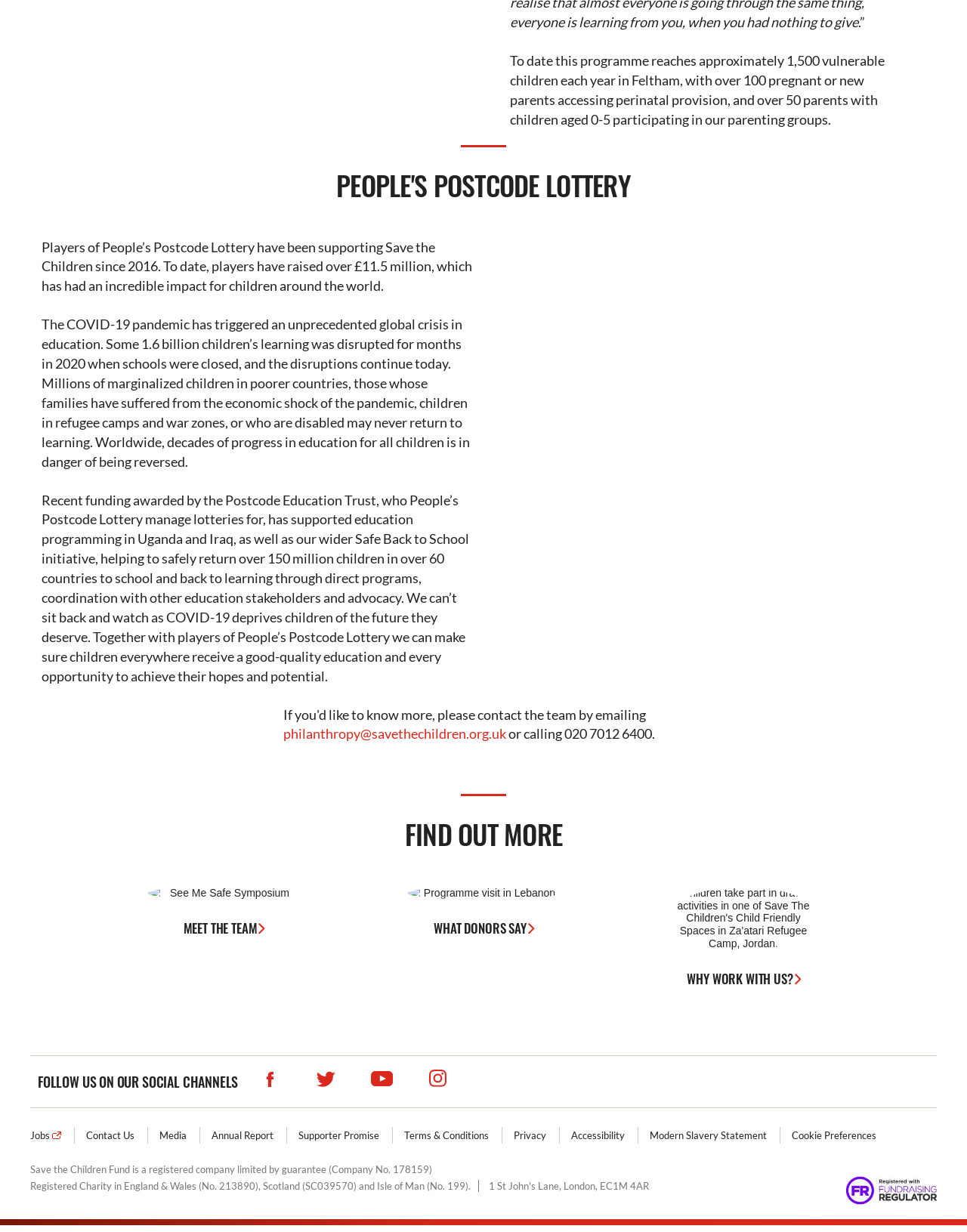Identify the bounding box of the UI component described as: "Why work with us?".

[0.691, 0.72, 0.847, 0.801]